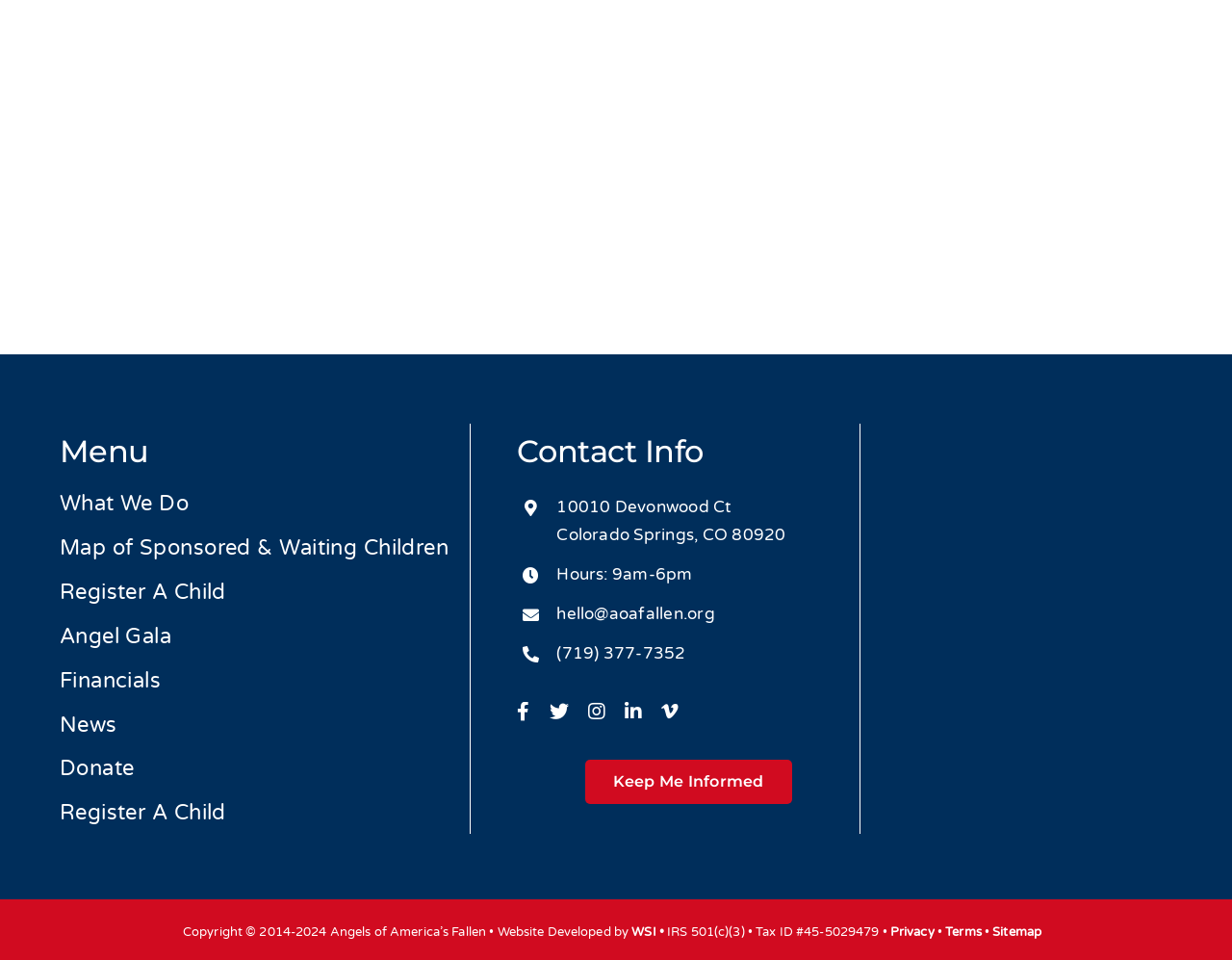What is the type of organization?
Please provide a single word or phrase as the answer based on the screenshot.

501(c)(3)